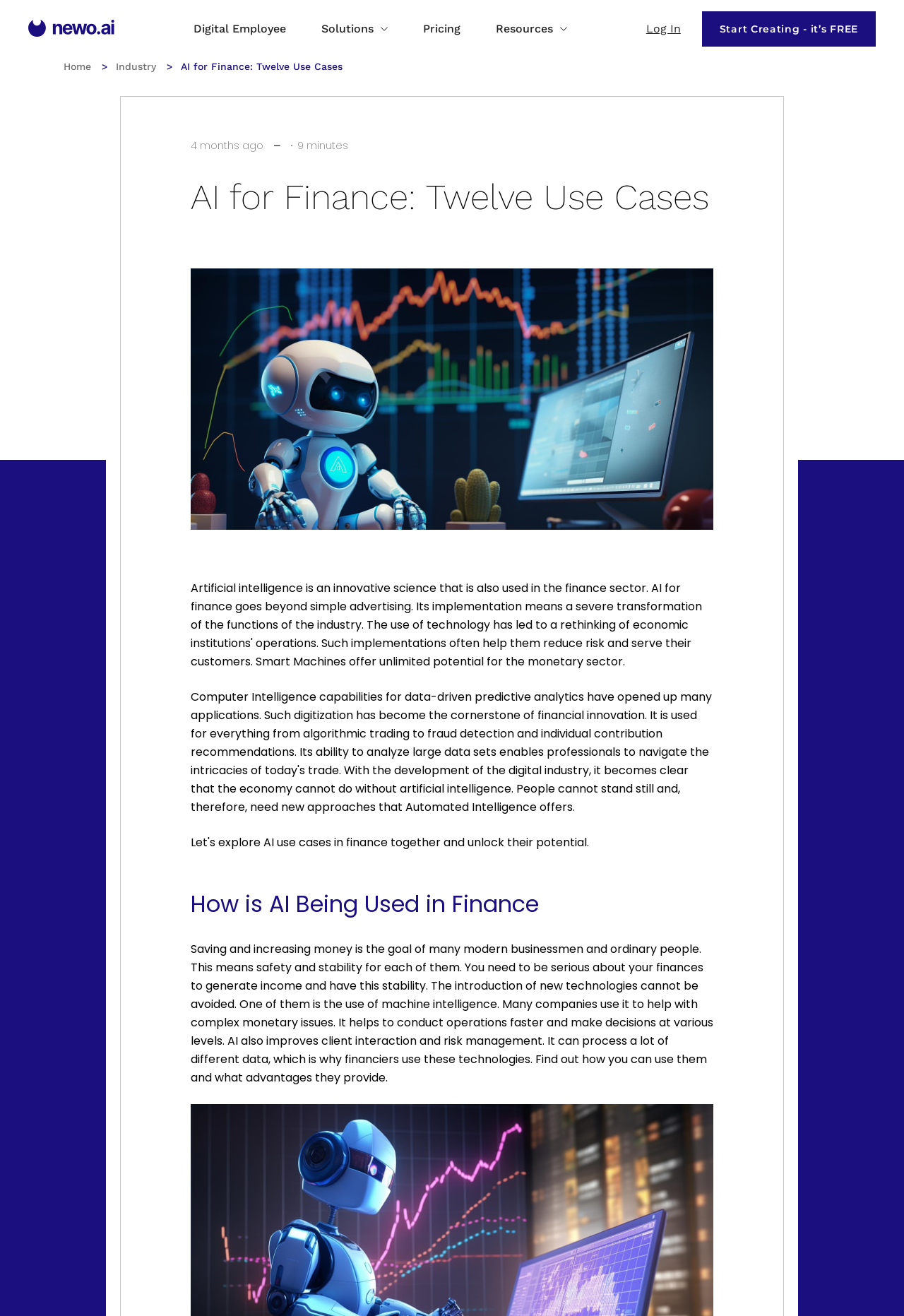Analyze the image and give a detailed response to the question:
What is the benefit of using AI in finance?

I read the paragraph below the heading, which states that 'Saving and increasing money is the goal of many modern businessmen and ordinary people. This means safety and stability for each of them.' and concluded that one of the benefits of using AI in finance is increased safety and stability.